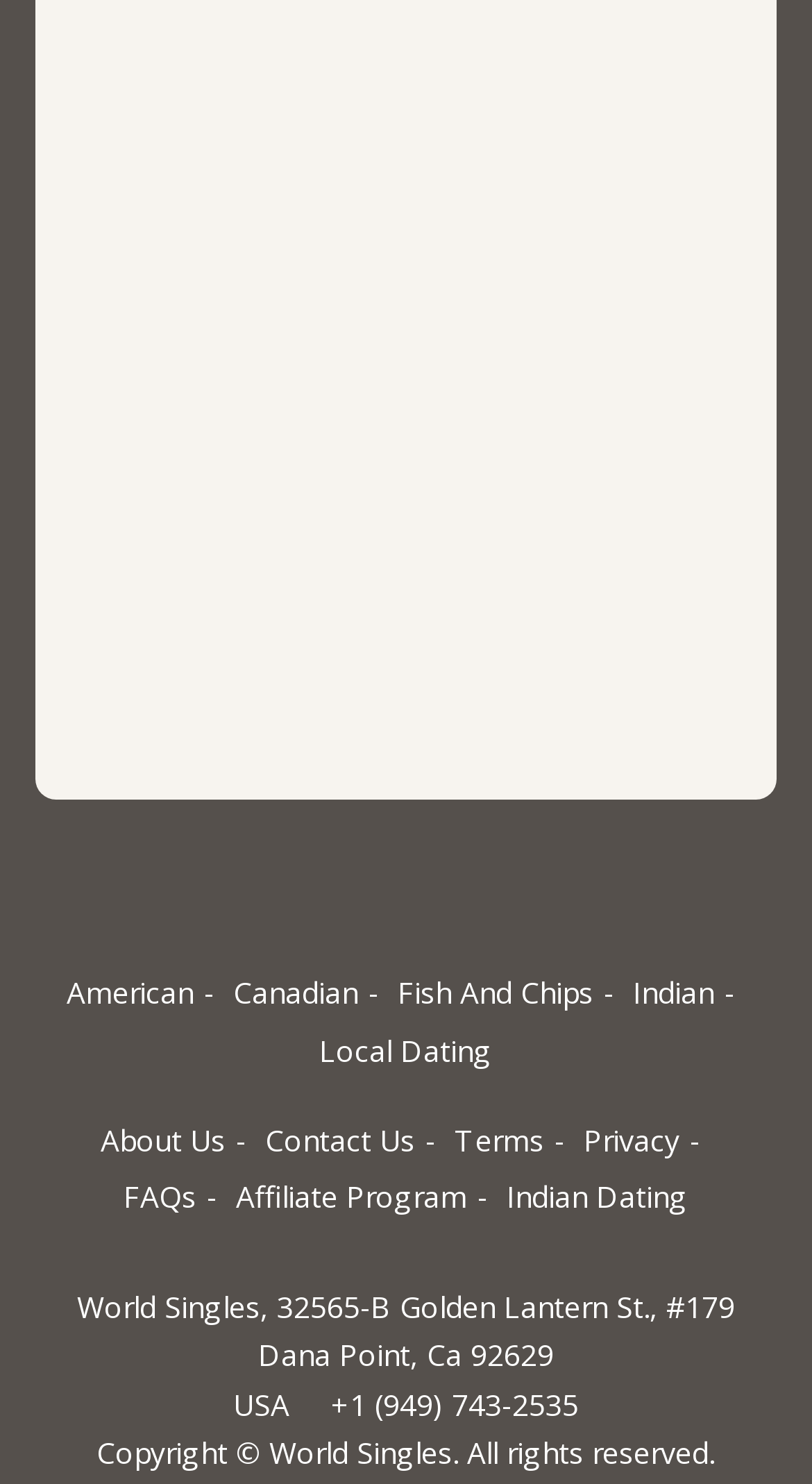Locate the bounding box coordinates for the element described below: "Privacy". The coordinates must be four float values between 0 and 1, formatted as [left, top, right, bottom].

[0.719, 0.752, 0.876, 0.785]